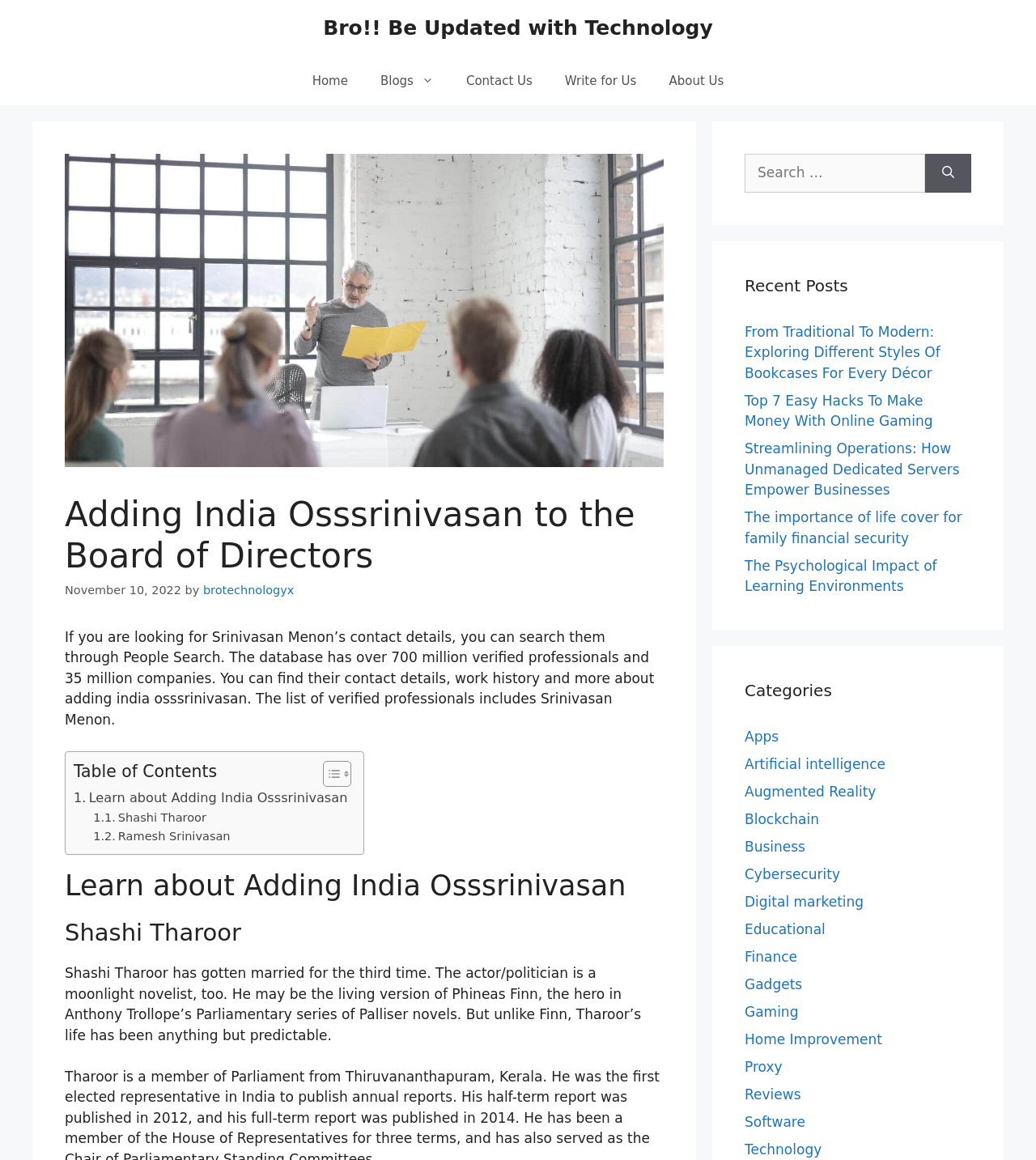Use a single word or phrase to answer the question: How many million verified professionals are in the database?

700 million